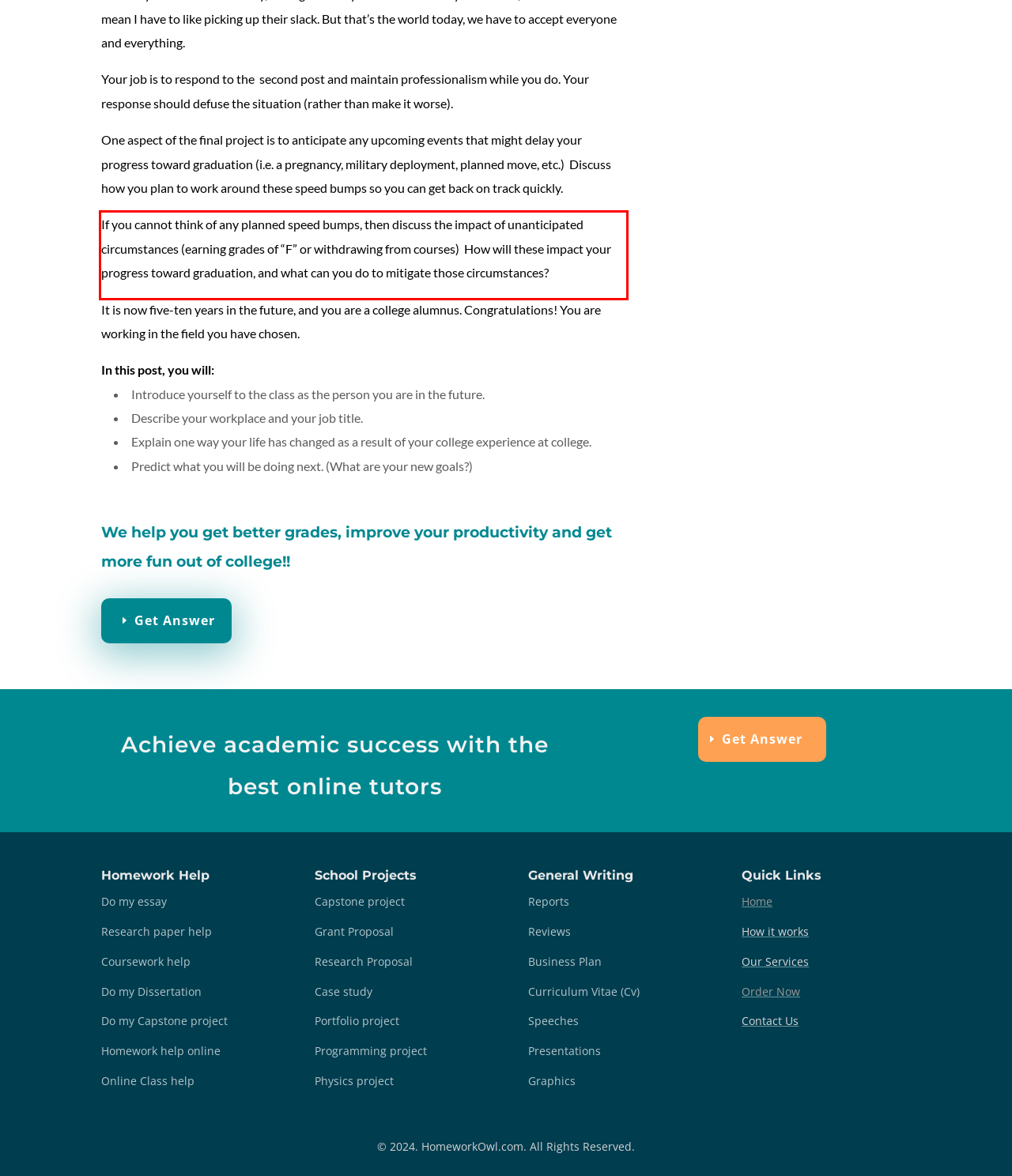There is a UI element on the webpage screenshot marked by a red bounding box. Extract and generate the text content from within this red box.

If you cannot think of any planned speed bumps, then discuss the impact of unanticipated circumstances (earning grades of “F” or withdrawing from courses) How will these impact your progress toward graduation, and what can you do to mitigate those circumstances?